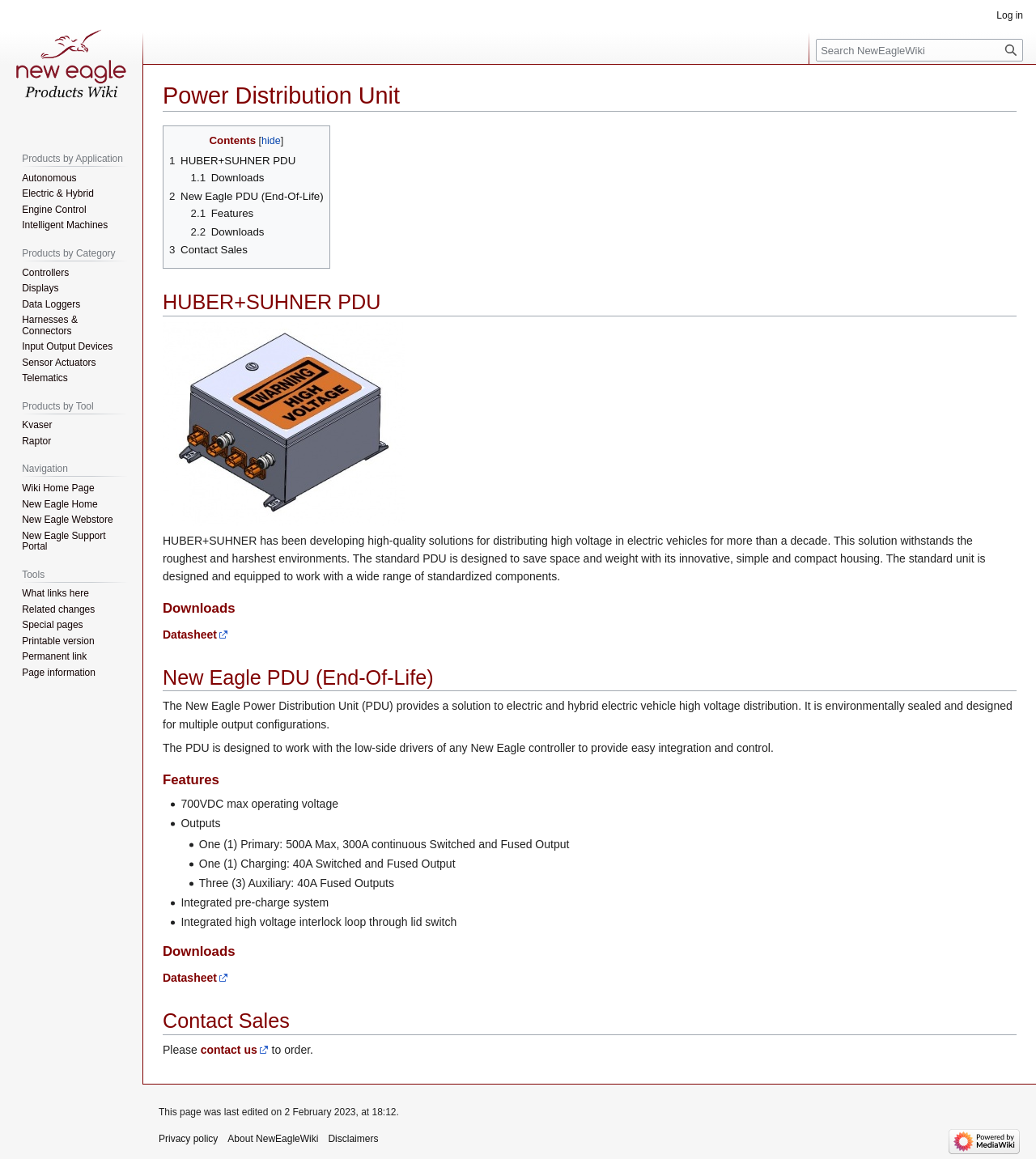What is the purpose of the pre-charge system in the New Eagle PDU?
Using the information from the image, give a concise answer in one word or a short phrase.

Integrated pre-charge system